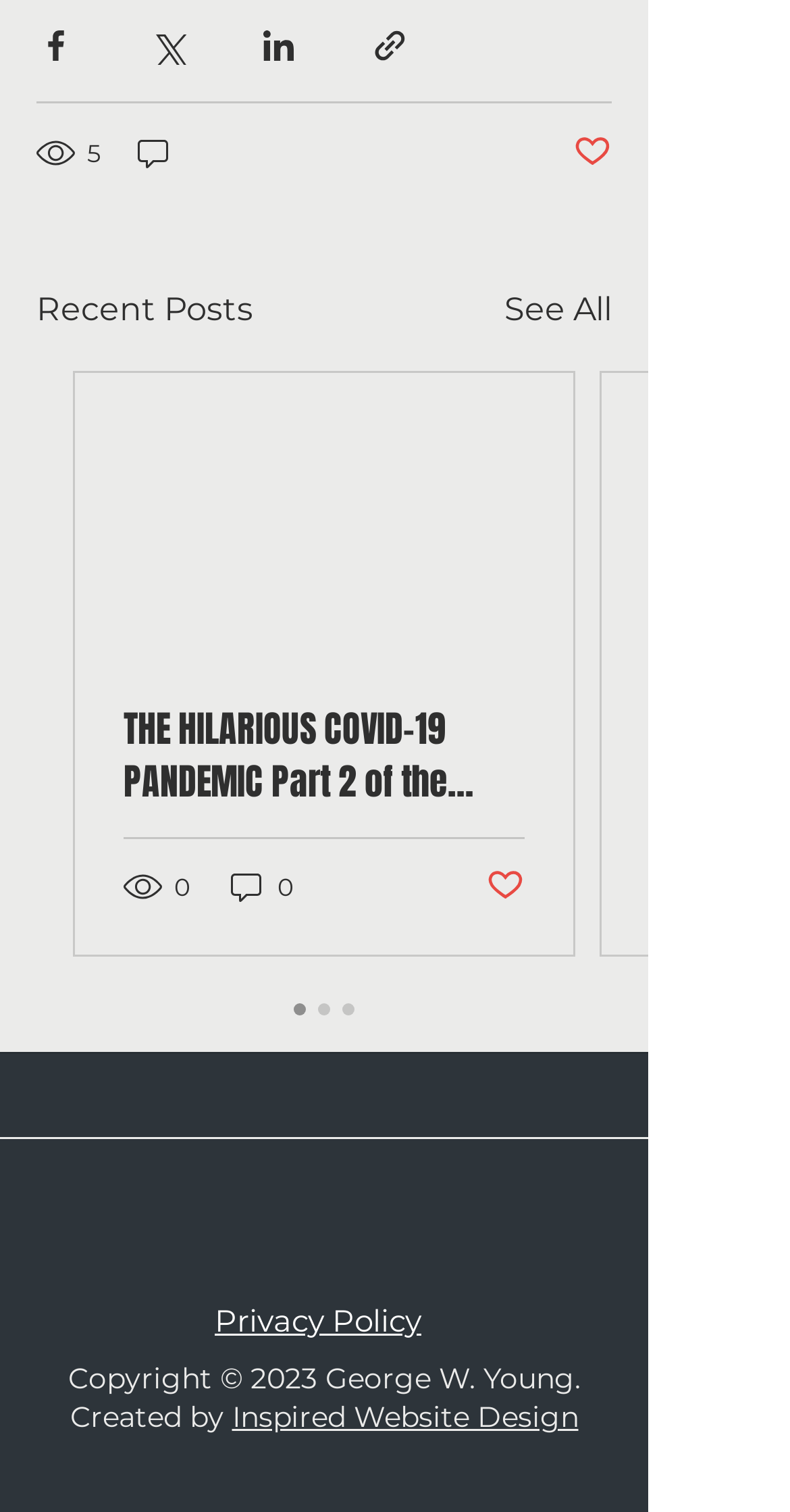Identify the bounding box coordinates of the clickable region necessary to fulfill the following instruction: "Go to privacy policy". The bounding box coordinates should be four float numbers between 0 and 1, i.e., [left, top, right, bottom].

[0.272, 0.86, 0.533, 0.885]